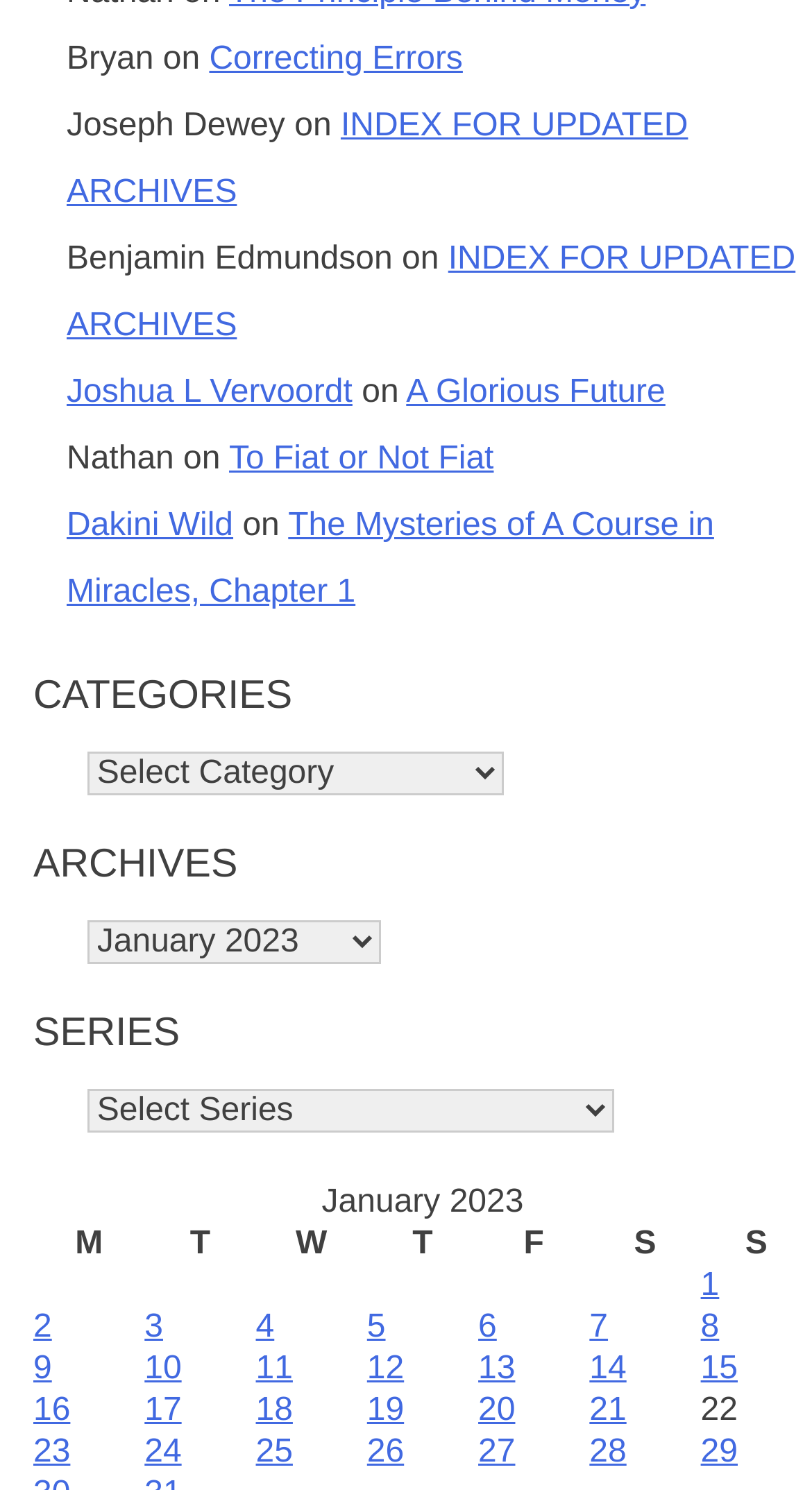Using the provided description: "29", find the bounding box coordinates of the corresponding UI element. The output should be four float numbers between 0 and 1, in the format [left, top, right, bottom].

[0.863, 0.962, 0.909, 0.986]